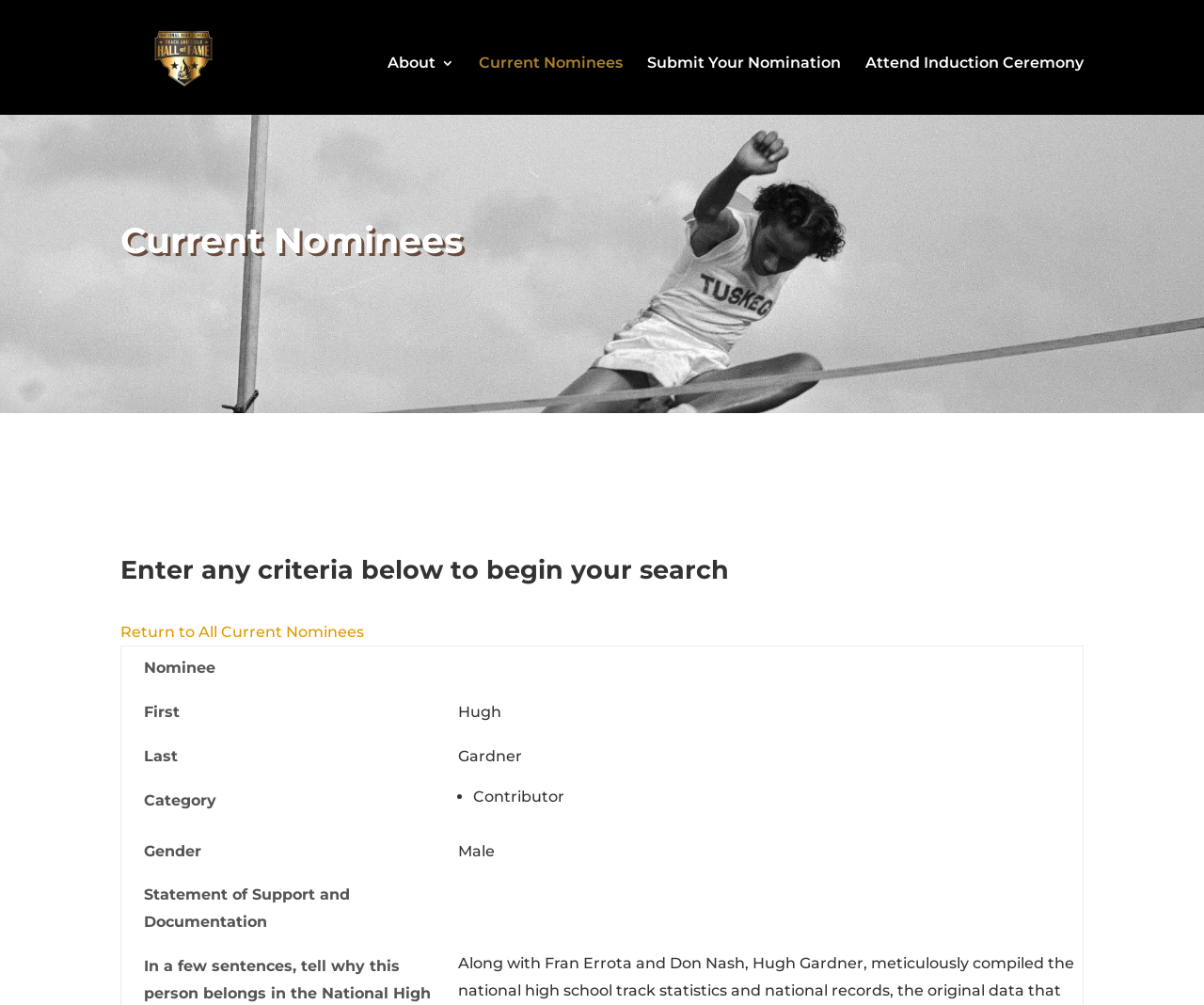Based on the description "Current Nominees", find the bounding box of the specified UI element.

[0.398, 0.056, 0.517, 0.114]